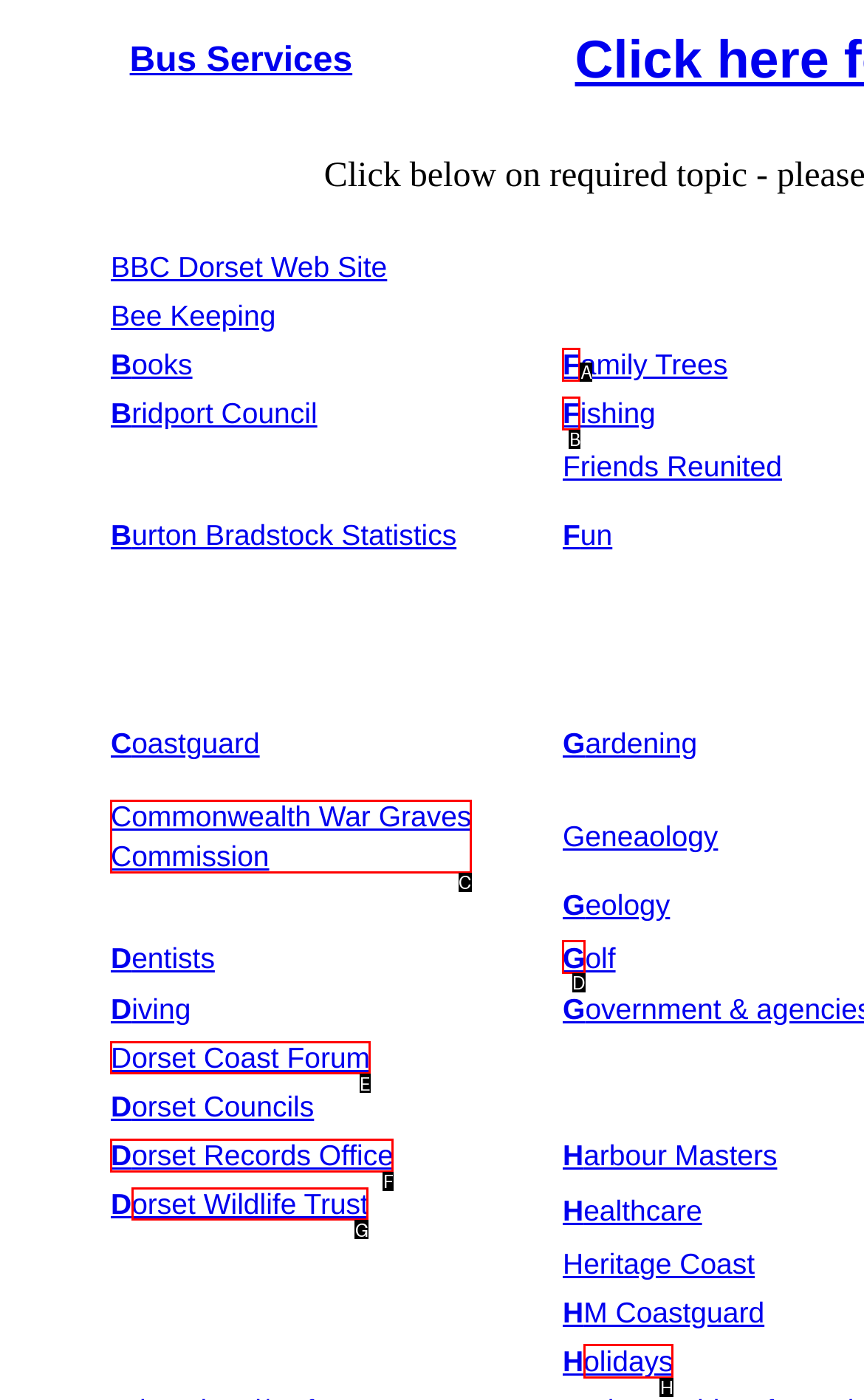Choose the option that best matches the description: Dorset Records Office
Indicate the letter of the matching option directly.

F